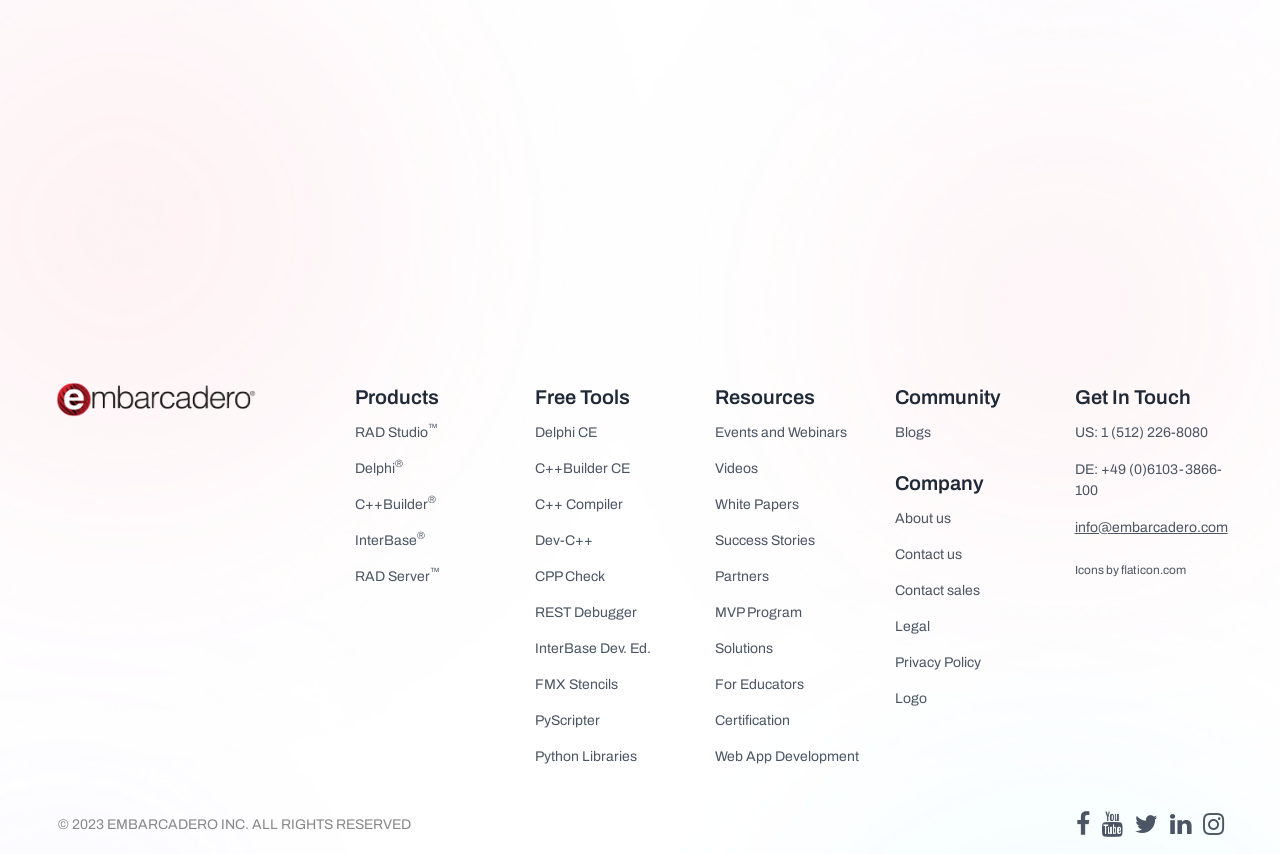What is the company name?
Examine the webpage screenshot and provide an in-depth answer to the question.

The company name is Embarcadero, which is mentioned in the link 'Embarcadero' at the top of the webpage, and also in the copyright information at the bottom of the webpage.